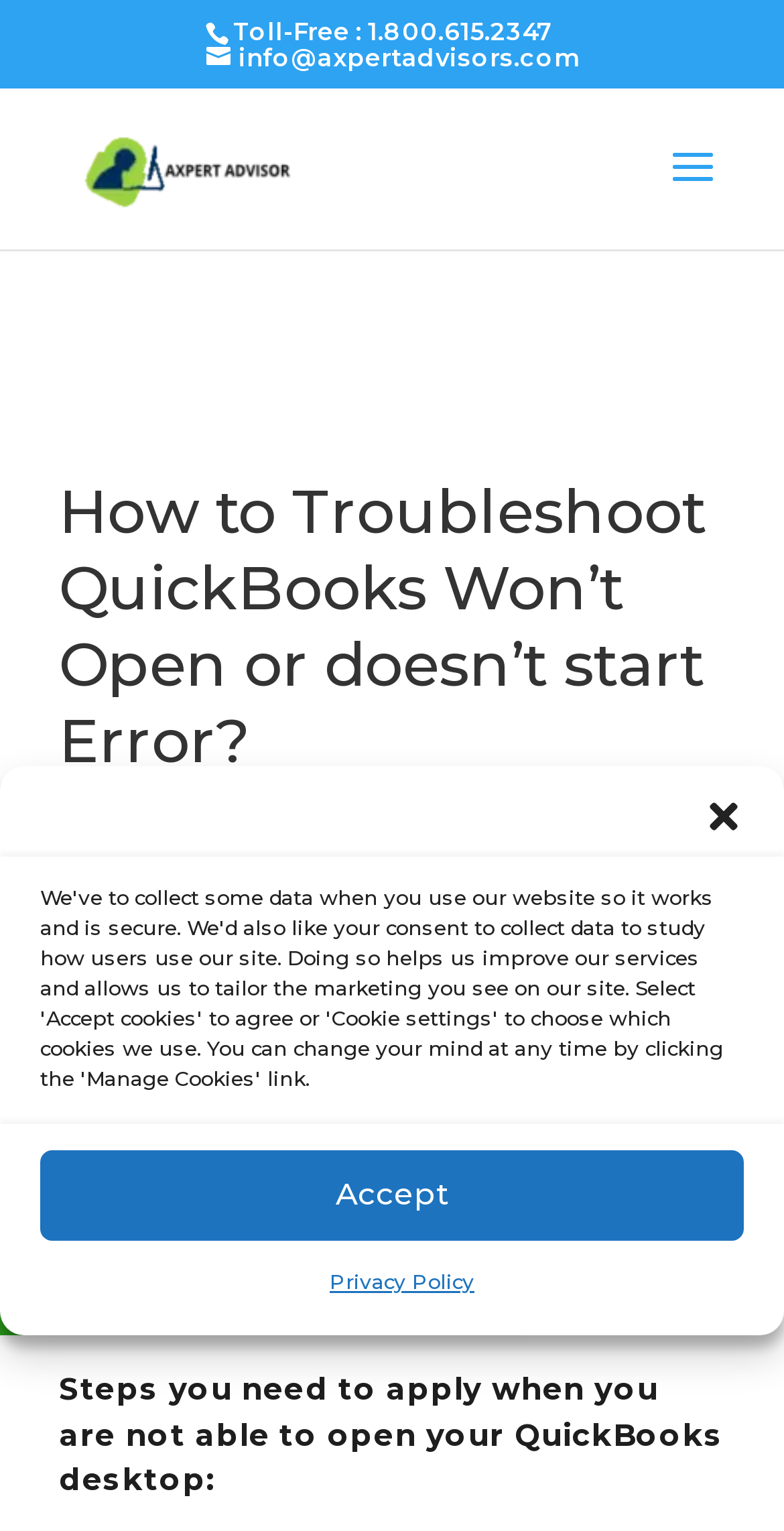Please identify the bounding box coordinates of the clickable area that will fulfill the following instruction: "Click the 'Close dialog' button". The coordinates should be in the format of four float numbers between 0 and 1, i.e., [left, top, right, bottom].

[0.897, 0.52, 0.949, 0.546]